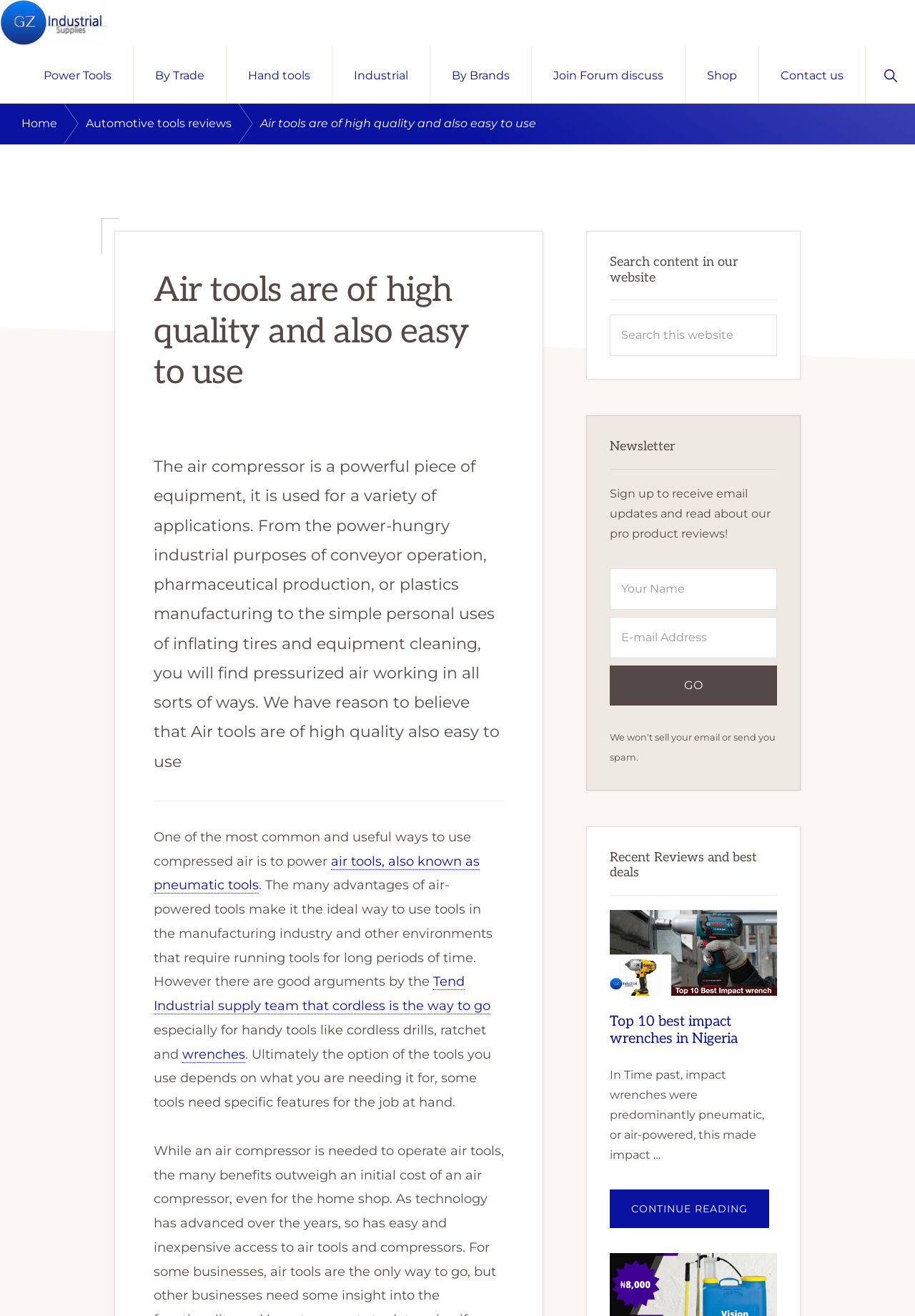Using floating point numbers between 0 and 1, provide the bounding box coordinates in the format (top-left x, top-left y, bottom-right x, bottom-right y). Locate the UI element described here: Join our review team

[0.224, 0.642, 0.428, 0.671]